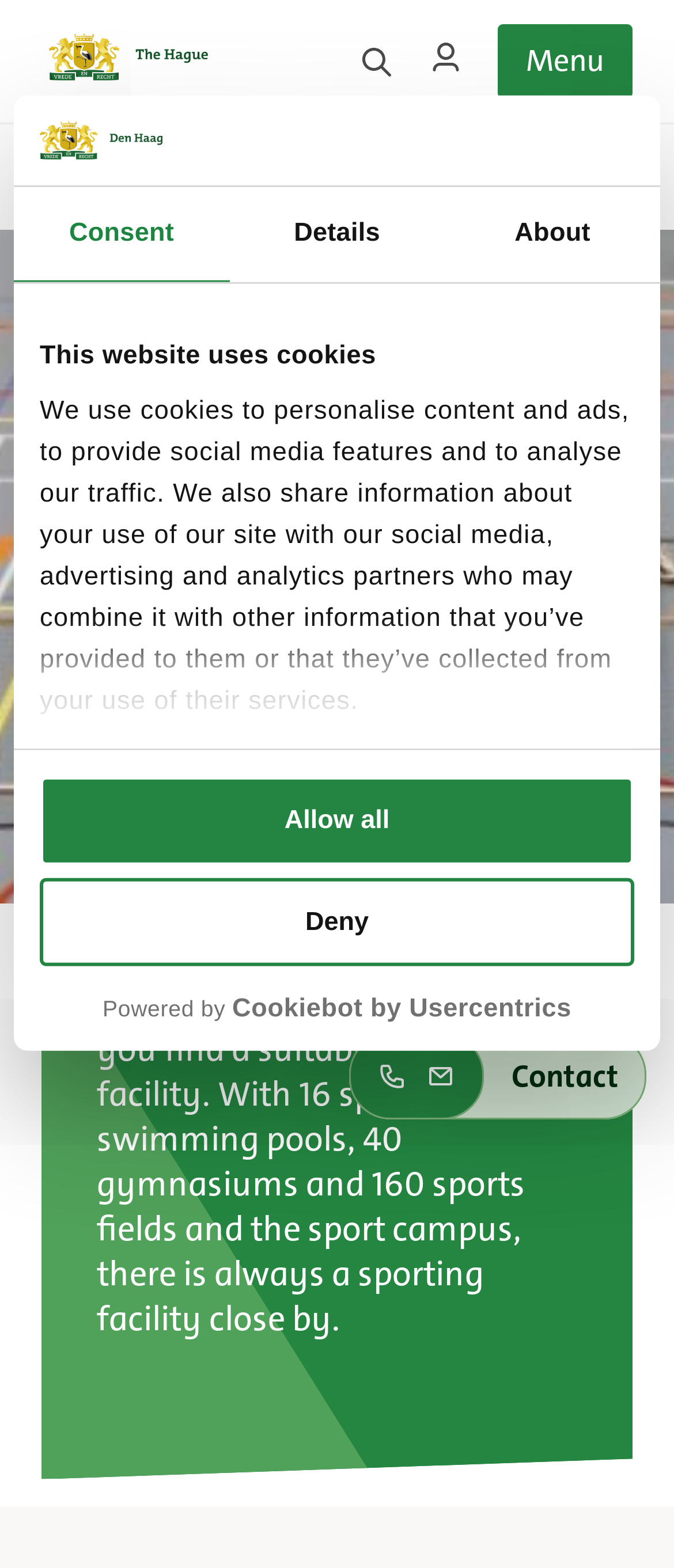Using the elements shown in the image, answer the question comprehensively: How many swimming pools are available?

The answer can be obtained by reading the static text under the 'Sport rentals' heading, which mentions that there are 7 swimming pools available.